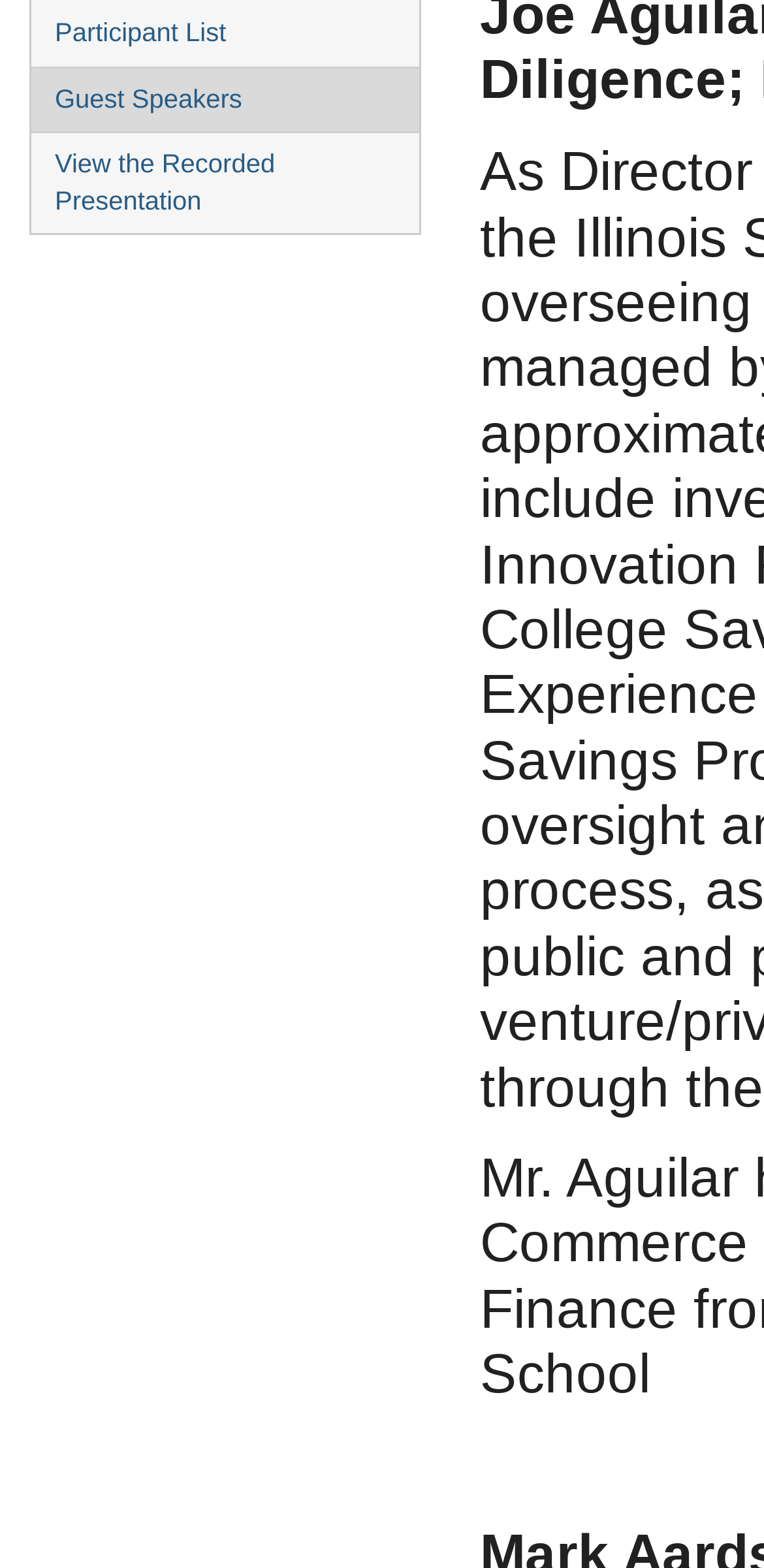Provide the bounding box coordinates, formatted as (top-left x, top-left y, bottom-right x, bottom-right y), with all values being floating point numbers between 0 and 1. Identify the bounding box of the UI element that matches the description: SEN

None